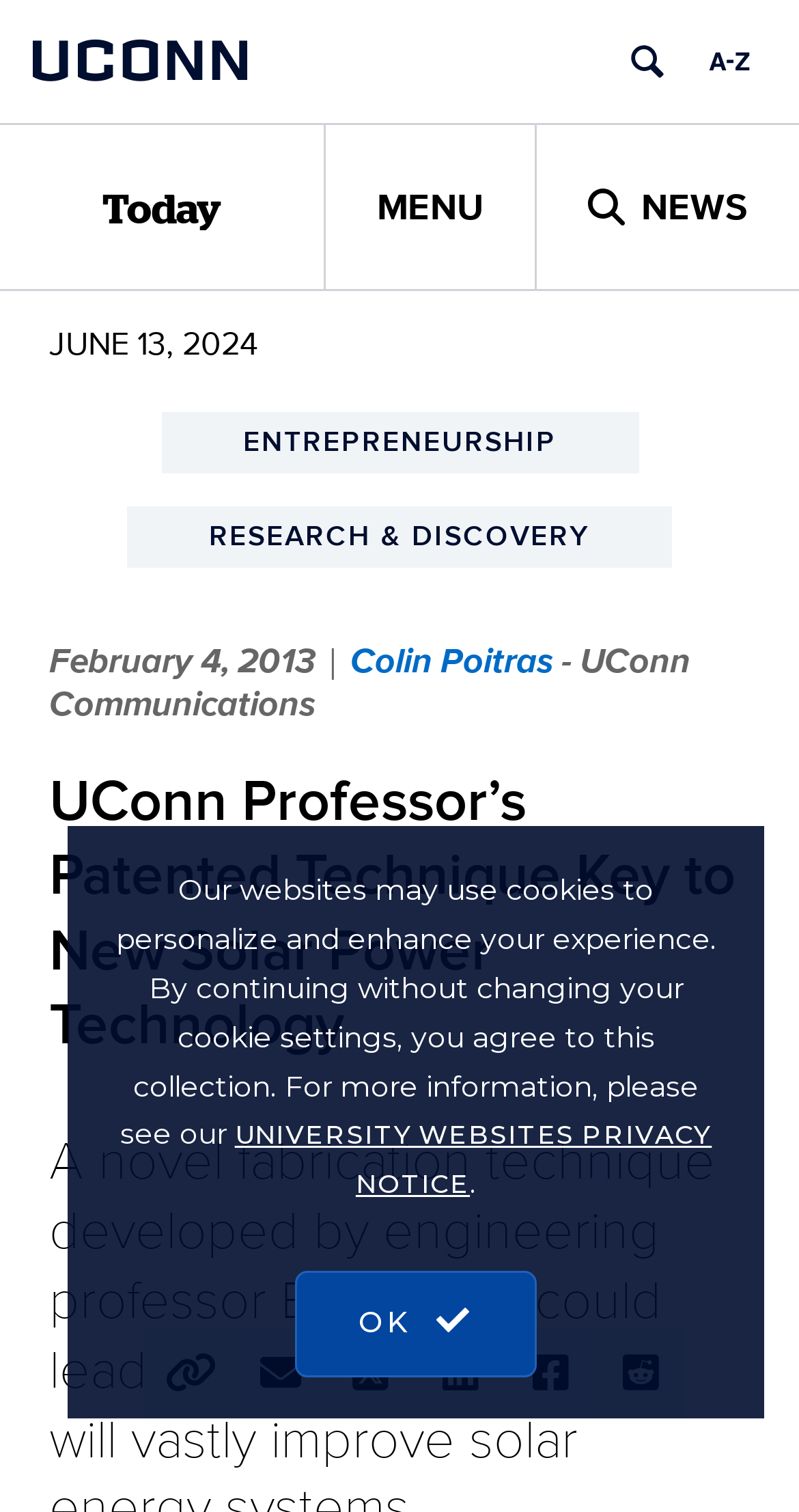Highlight the bounding box of the UI element that corresponds to this description: "Copy Link".

[0.182, 0.878, 0.295, 0.938]